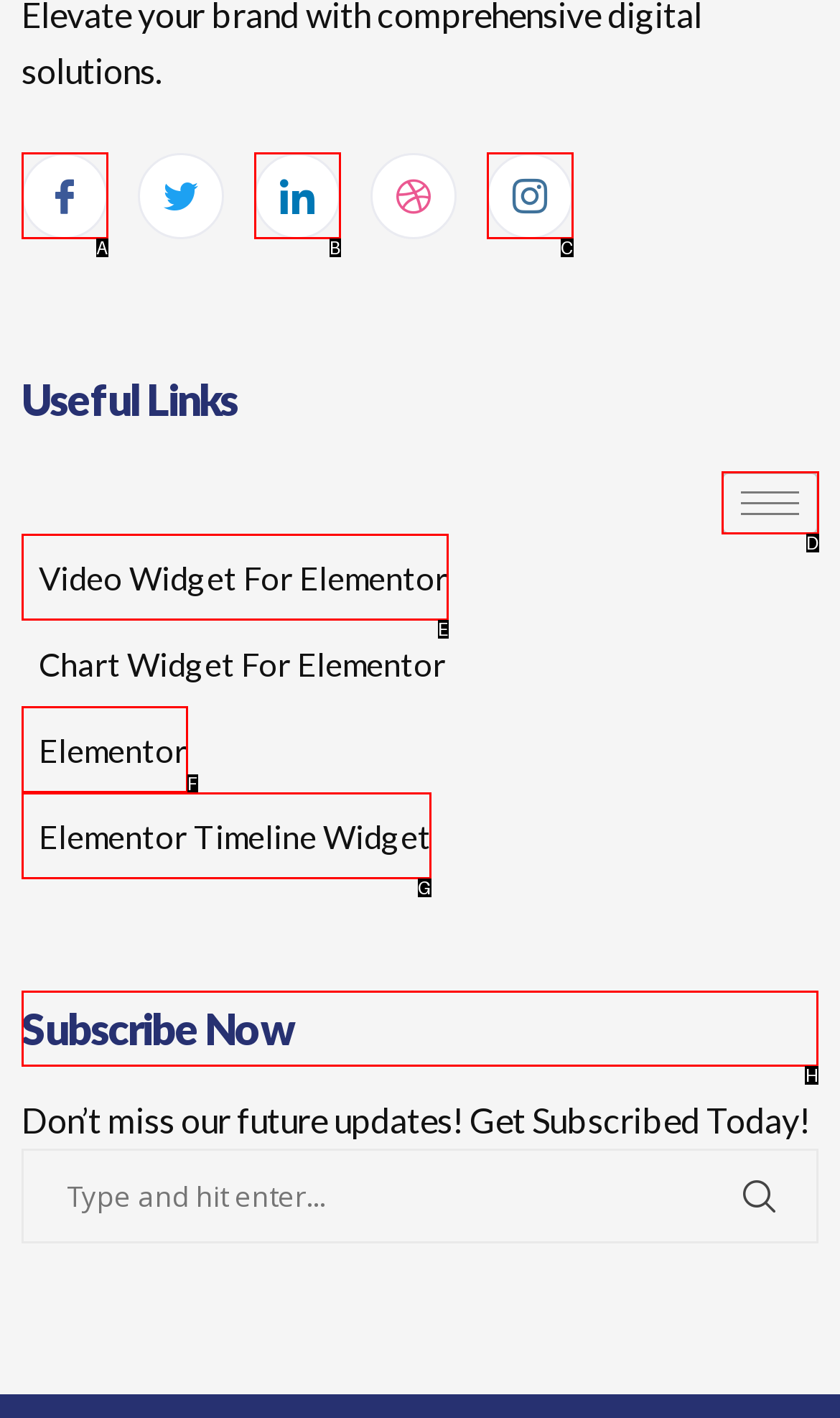Which HTML element should be clicked to complete the task: Click on Subscribe Now? Answer with the letter of the corresponding option.

H